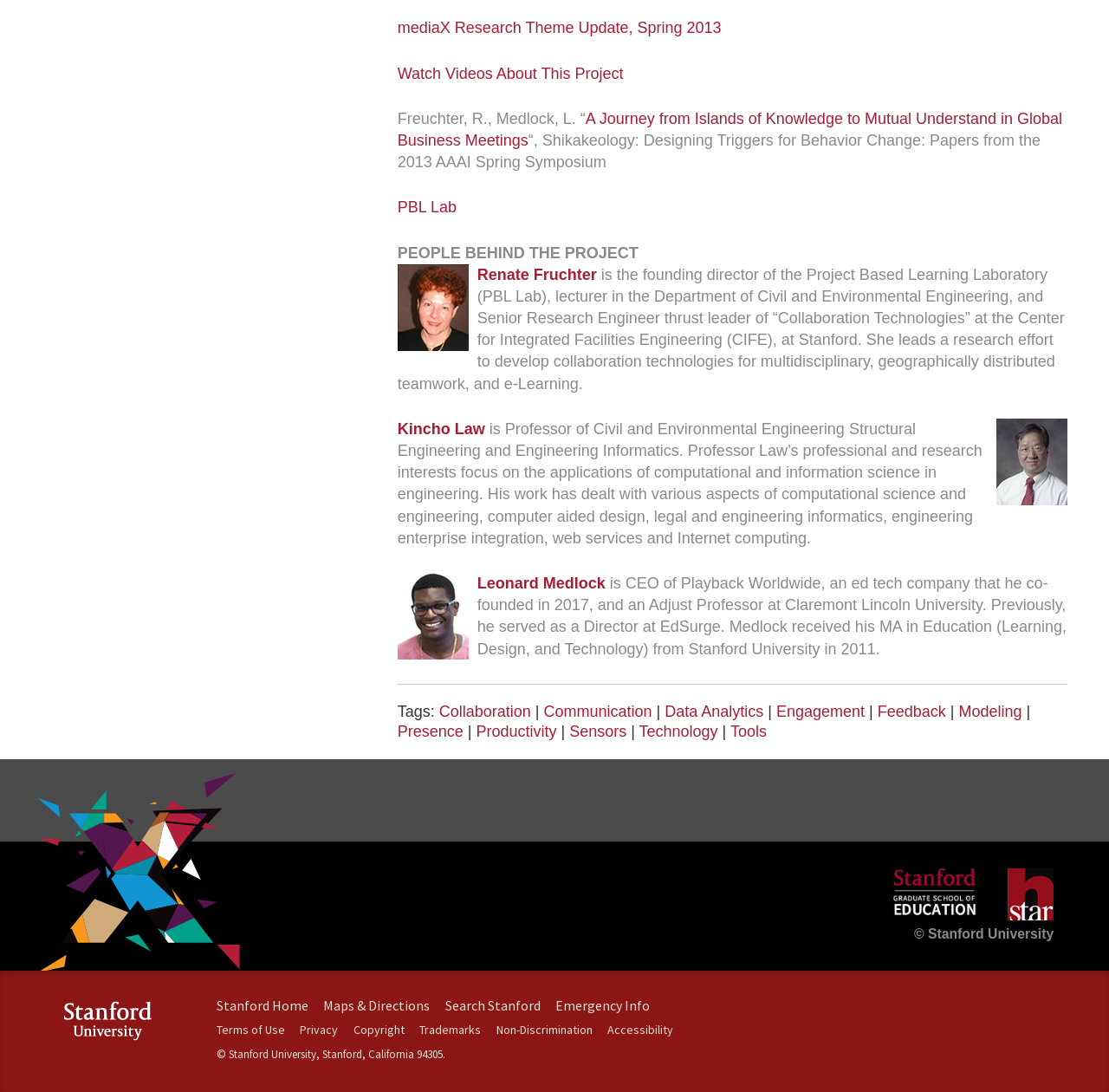Identify the bounding box coordinates of the part that should be clicked to carry out this instruction: "Learn about Kincho Law".

[0.358, 0.385, 0.437, 0.401]